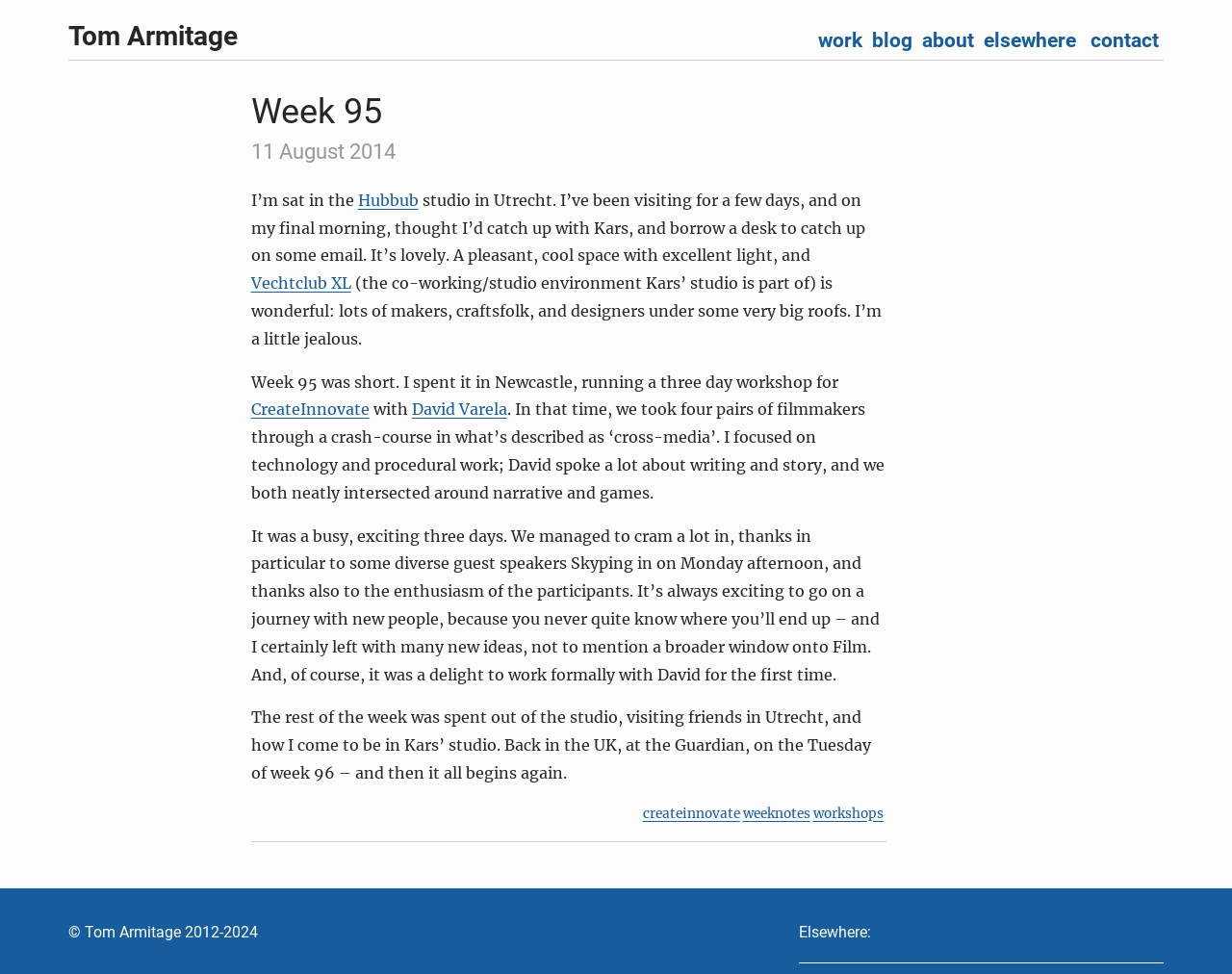Provide your answer in one word or a succinct phrase for the question: 
What is the name of the co-working space mentioned in the blog post?

Vechtclub XL